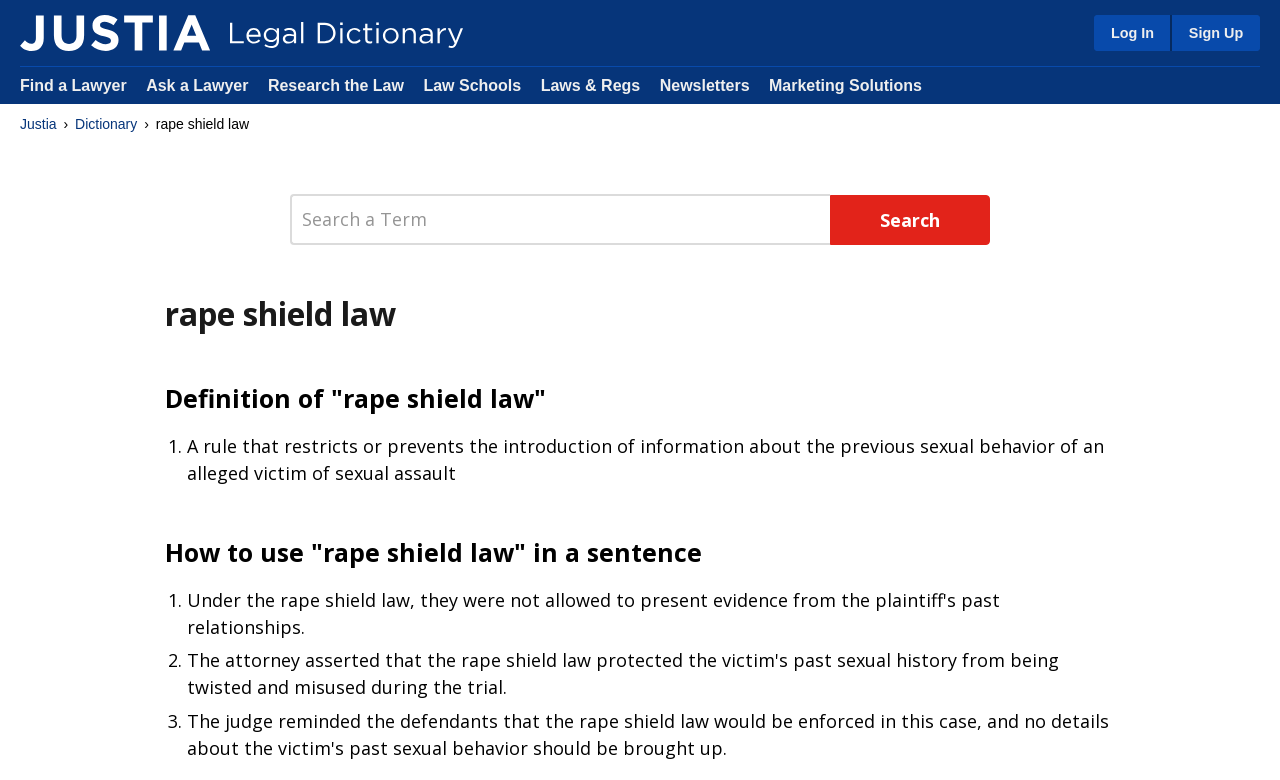Find the bounding box of the UI element described as follows: "title="Dictionary"".

[0.016, 0.019, 0.164, 0.065]